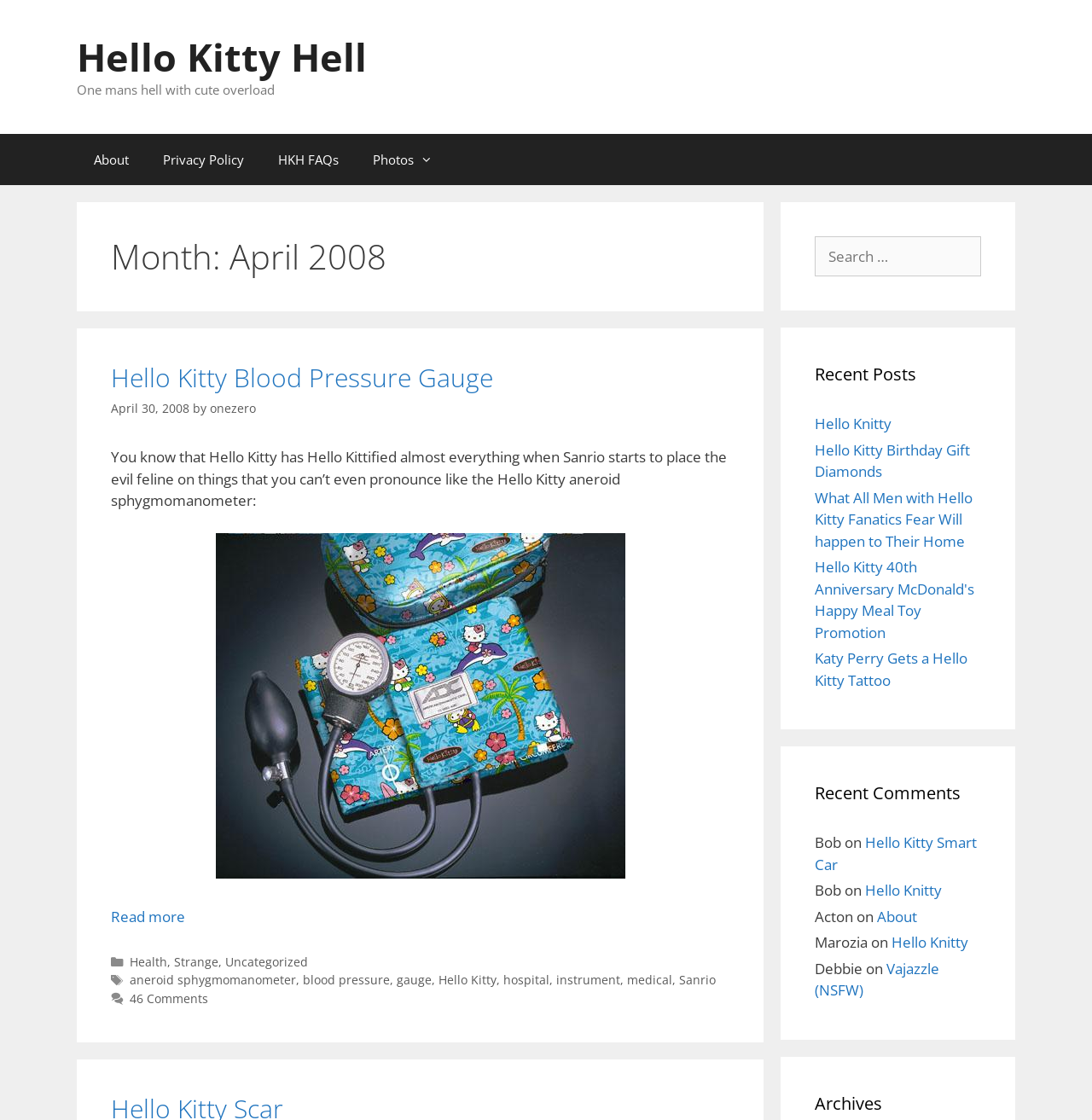Identify and provide the main heading of the webpage.

Month: April 2008